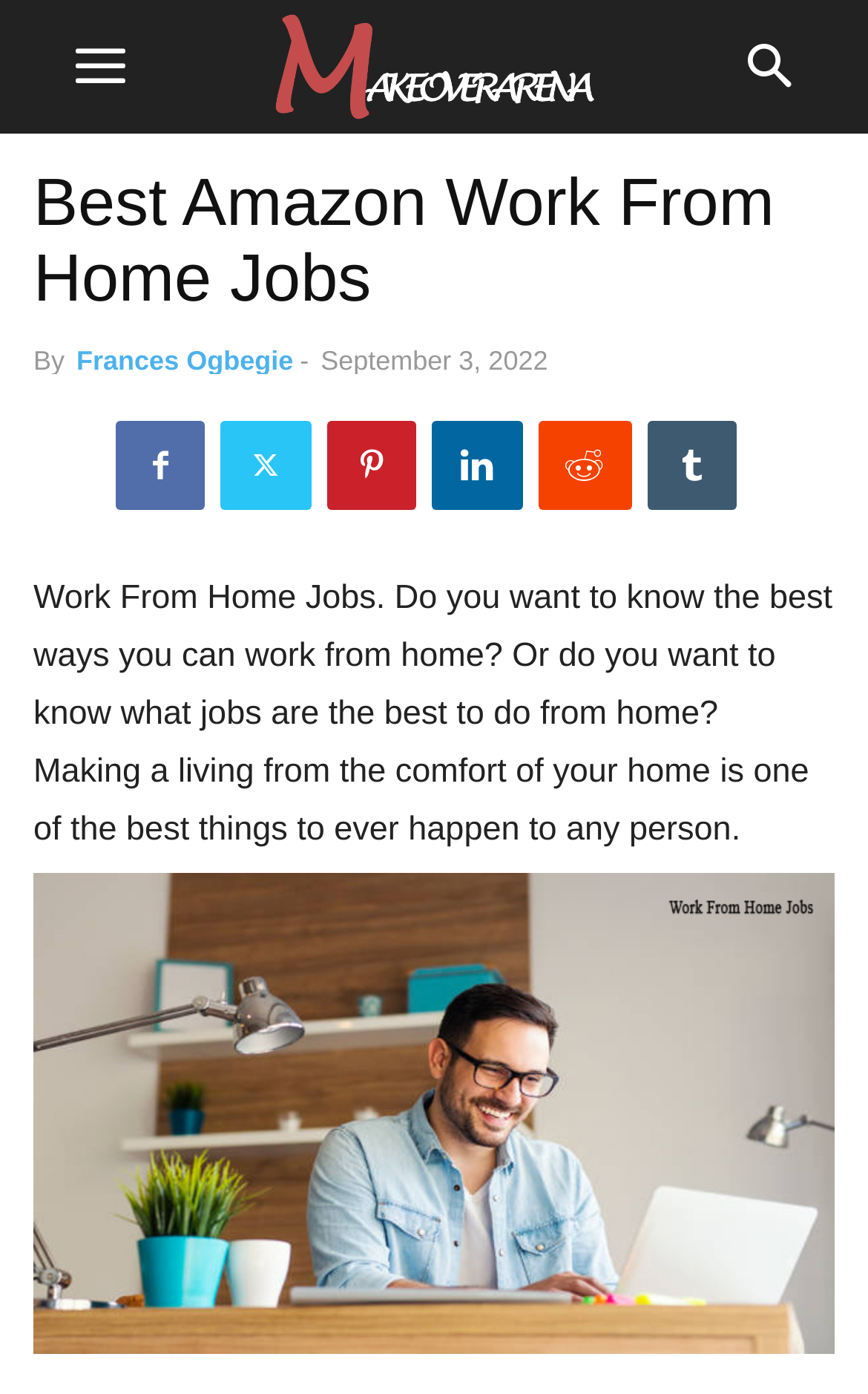Identify the bounding box for the UI element specified in this description: "Pinterest". The coordinates must be four float numbers between 0 and 1, formatted as [left, top, right, bottom].

[0.377, 0.302, 0.479, 0.366]